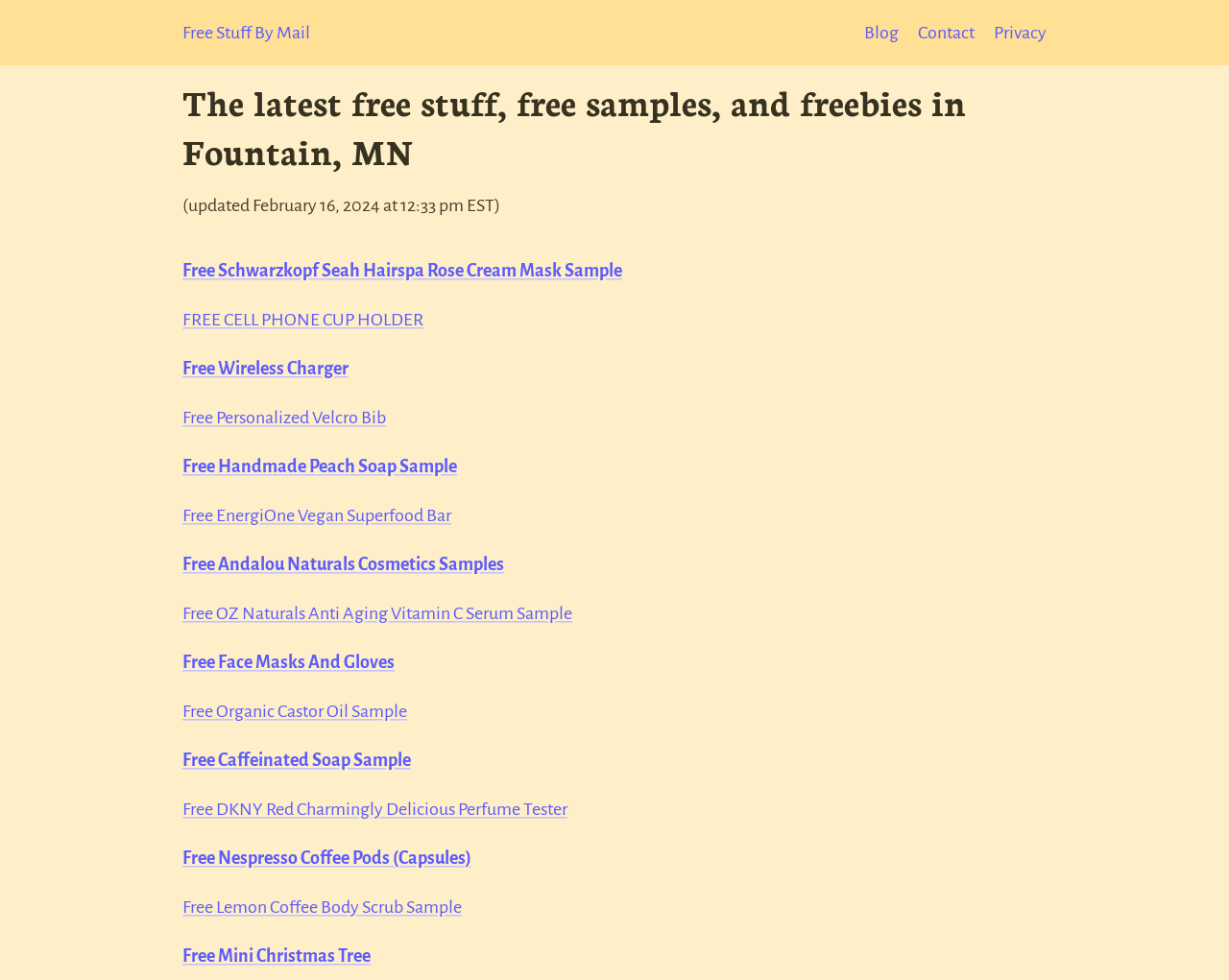Can you give a detailed response to the following question using the information from the image? How many free items are listed on this webpage?

By counting the number of links on the webpage, I found that there are 15 free items listed, including free Schwarzkopf Seah Hairspa Rose Cream Mask Sample, FREE CELL PHONE CUP HOLDER, and Free Wireless Charger, among others.